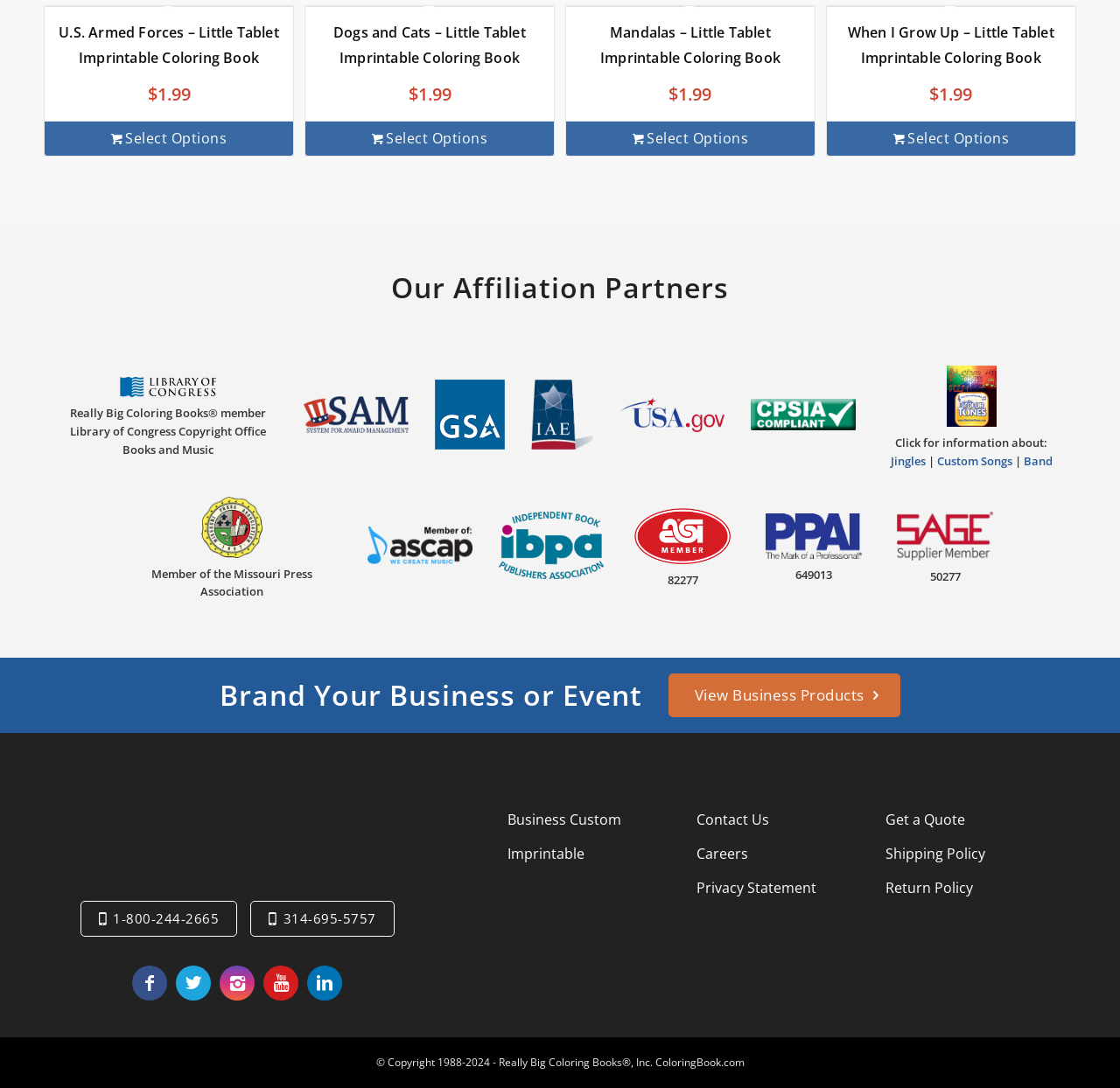Determine the bounding box coordinates of the region that needs to be clicked to achieve the task: "View Business Products".

[0.597, 0.619, 0.804, 0.659]